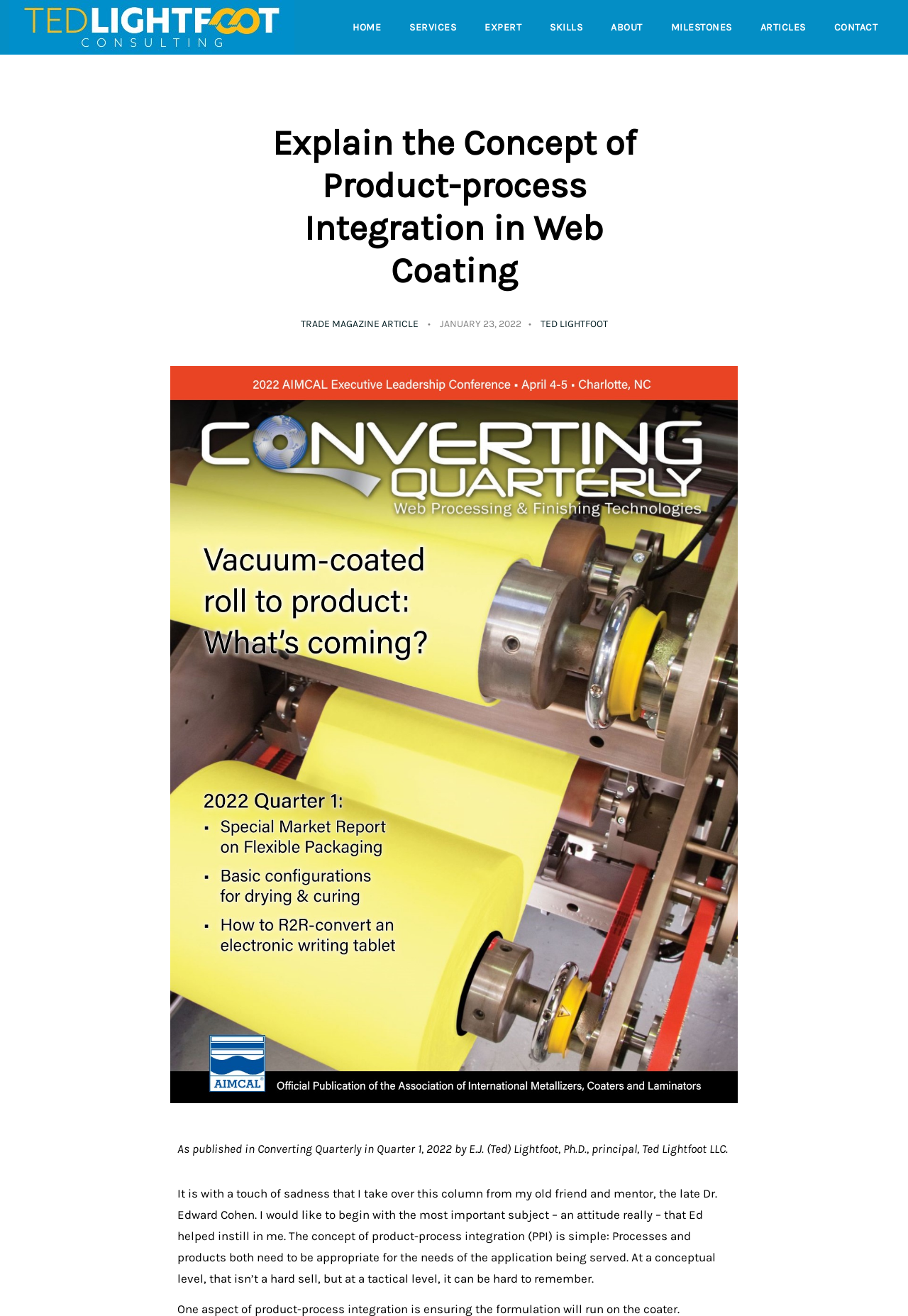Please locate and retrieve the main header text of the webpage.

Explain the Concept of Product-process Integration in Web Coating